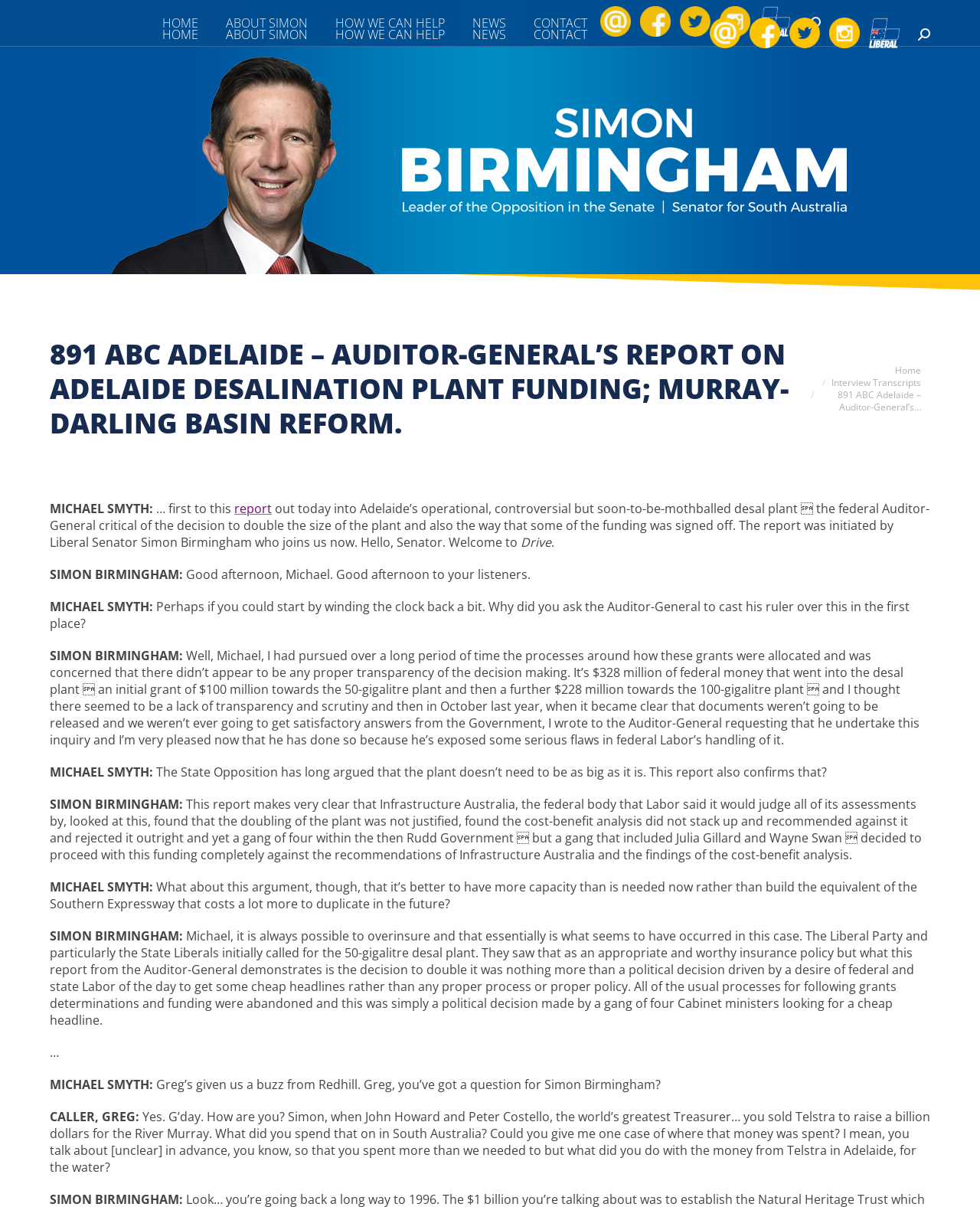How much federal money was allocated to the desal plant?
Can you provide an in-depth and detailed response to the question?

I found the answer by reading the text content of the webpage, specifically the section where it says 'It’s $328 million of federal money that went into the desal plant...'.